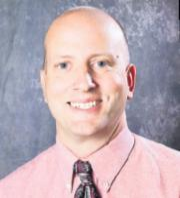Describe the image with as much detail as possible.

The image features Dr. Todd A. Goldensoph, D.D.S., a dentist based in Saginaw, Michigan. He is pictured smiling, wearing a pink dress shirt and a patterned tie. The background appears neutral, enhancing the focus on his professional demeanor. Dr. Goldensoph is dedicated to patient care and community involvement, as highlighted in the section accompanying this image on the website.